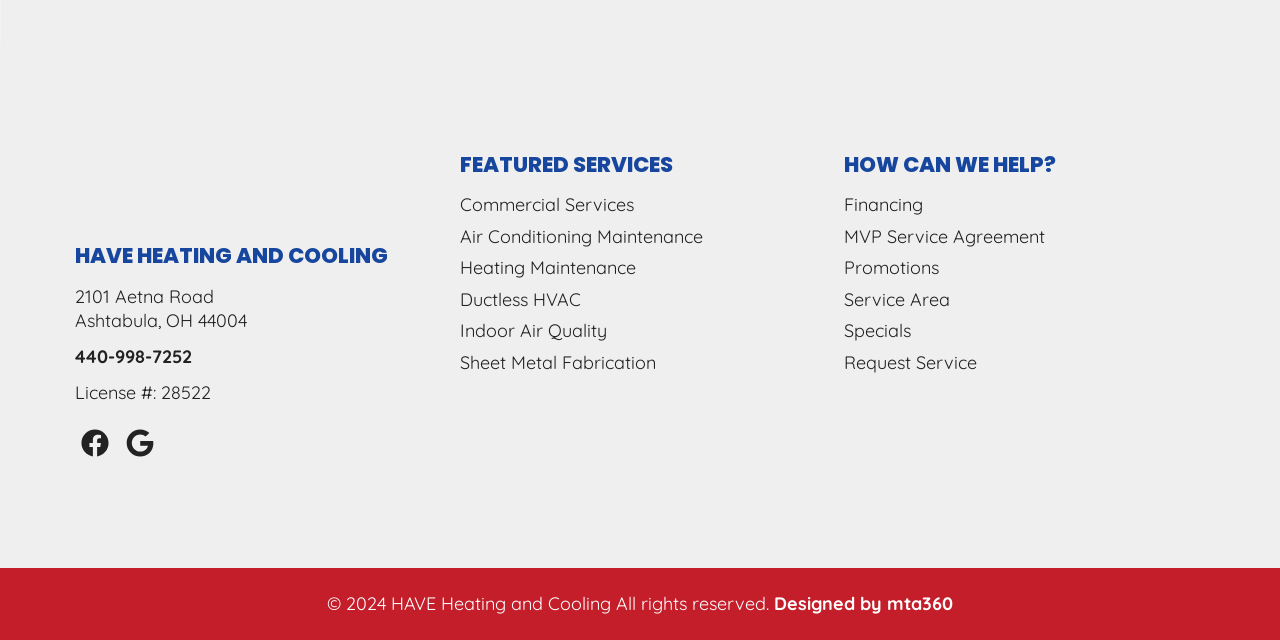Using the element description: "Indoor Air Quality", determine the bounding box coordinates for the specified UI element. The coordinates should be four float numbers between 0 and 1, [left, top, right, bottom].

[0.359, 0.499, 0.474, 0.535]